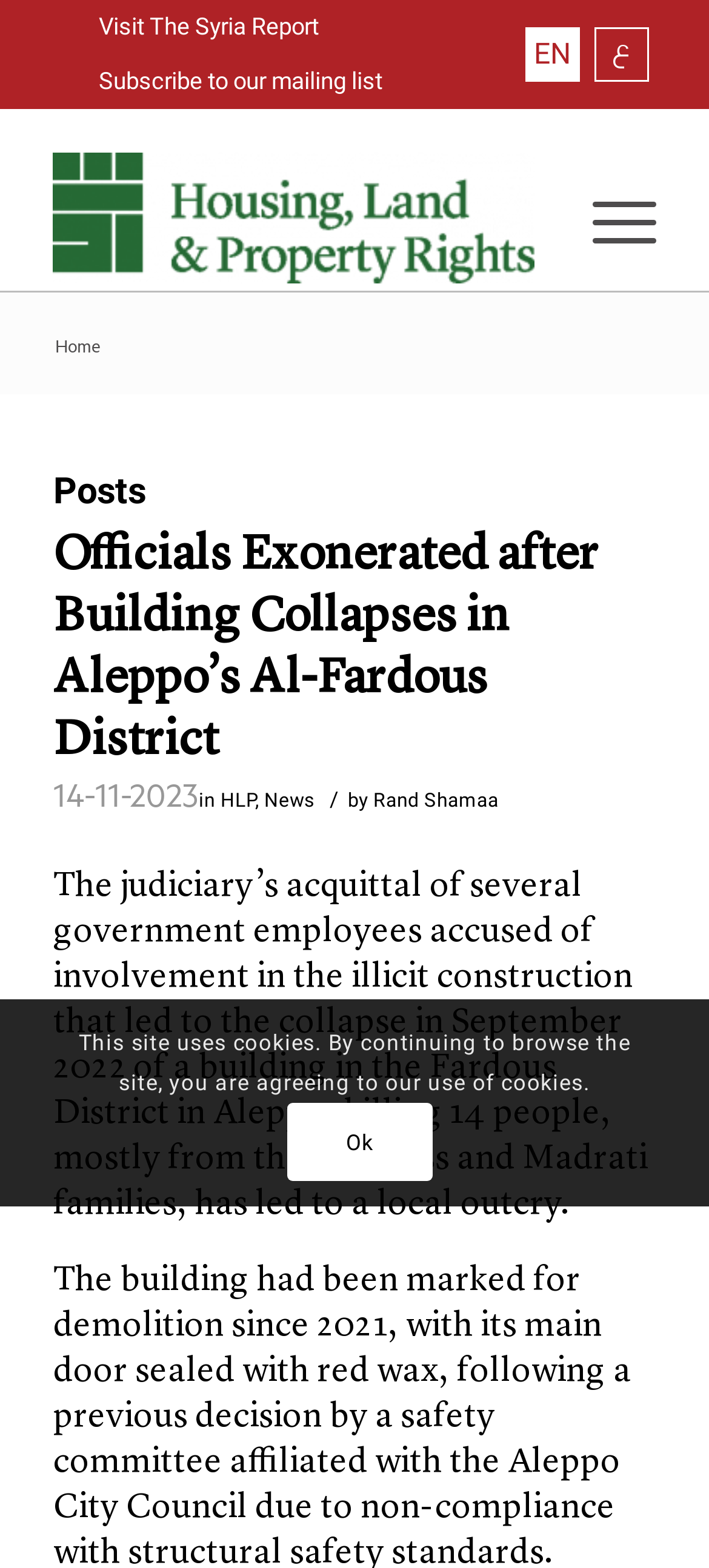Locate the coordinates of the bounding box for the clickable region that fulfills this instruction: "Read Officials Exonerated after Building Collapses in Aleppo’s Al-Fardous District".

[0.075, 0.335, 0.925, 0.494]